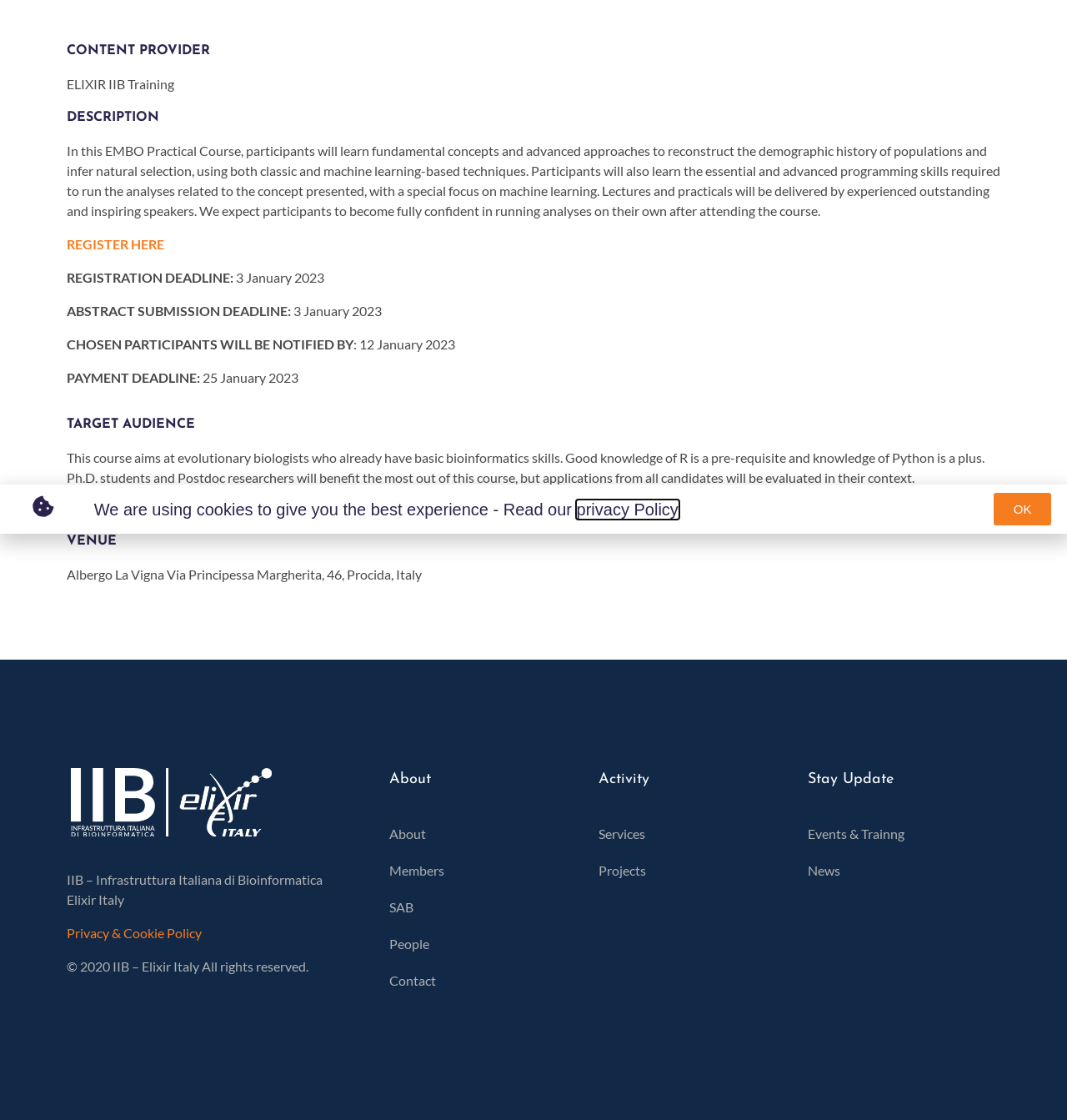Determine the bounding box coordinates for the HTML element described here: "​".

None